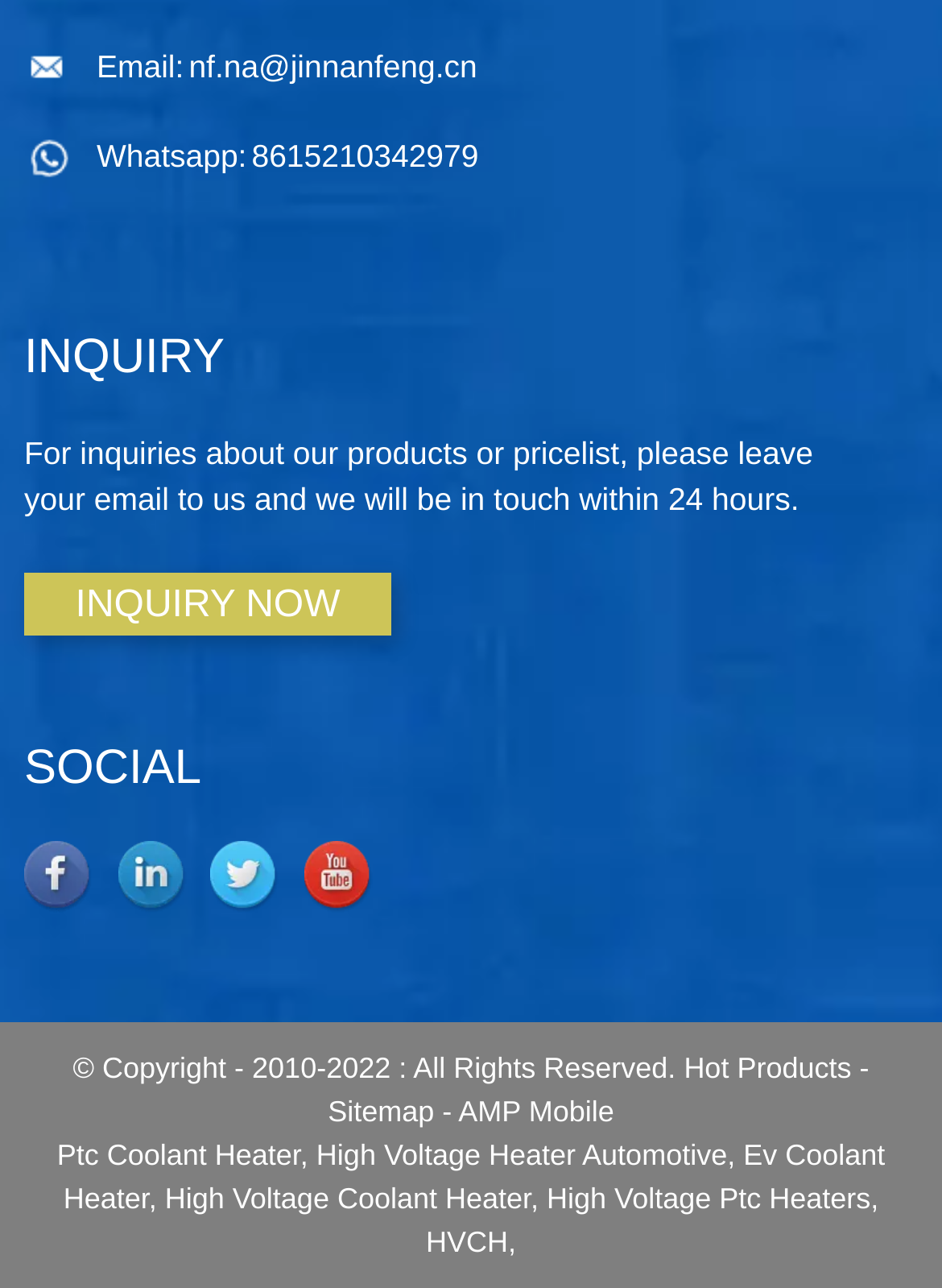Specify the bounding box coordinates for the region that must be clicked to perform the given instruction: "Go to the Hot Products page".

[0.726, 0.817, 0.904, 0.843]